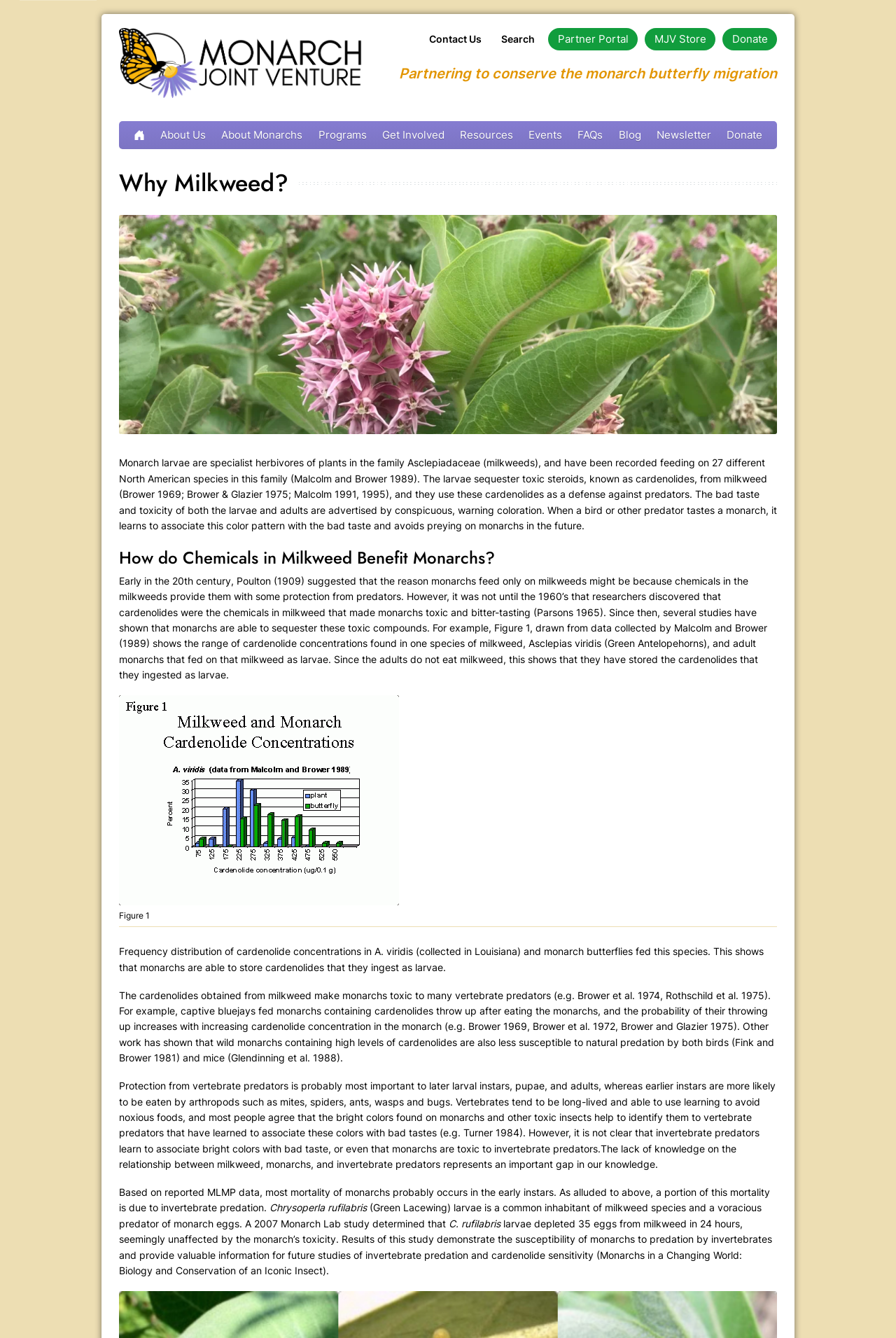Answer briefly with one word or phrase:
How many links are under 'Resources'?

3